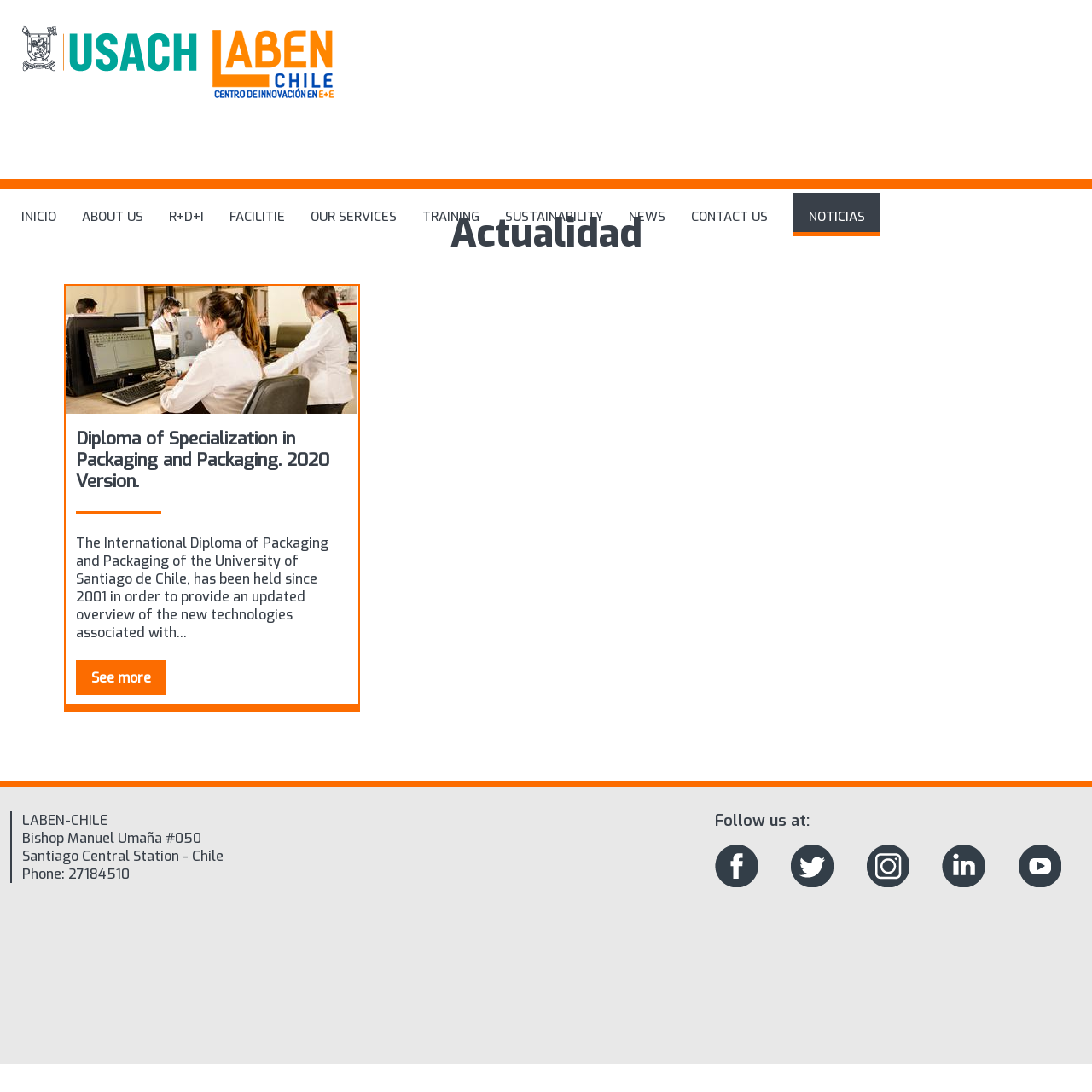Please locate the bounding box coordinates of the region I need to click to follow this instruction: "View the 'NEWS' section".

[0.576, 0.192, 0.609, 0.207]